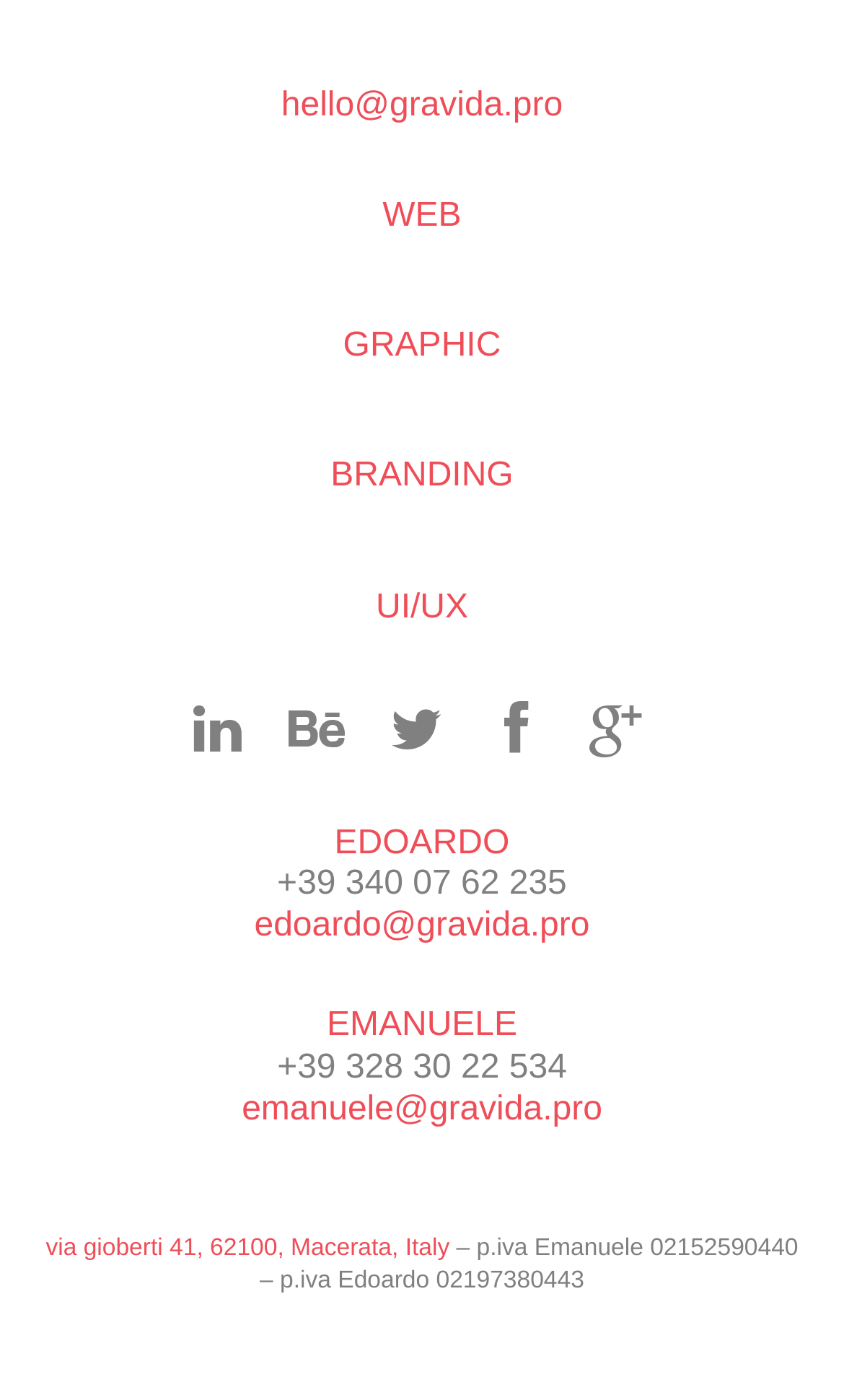Find the UI element described as: "title="Follow us on Twitter"" and predict its bounding box coordinates. Ensure the coordinates are four float numbers between 0 and 1, [left, top, right, bottom].

[0.447, 0.498, 0.54, 0.544]